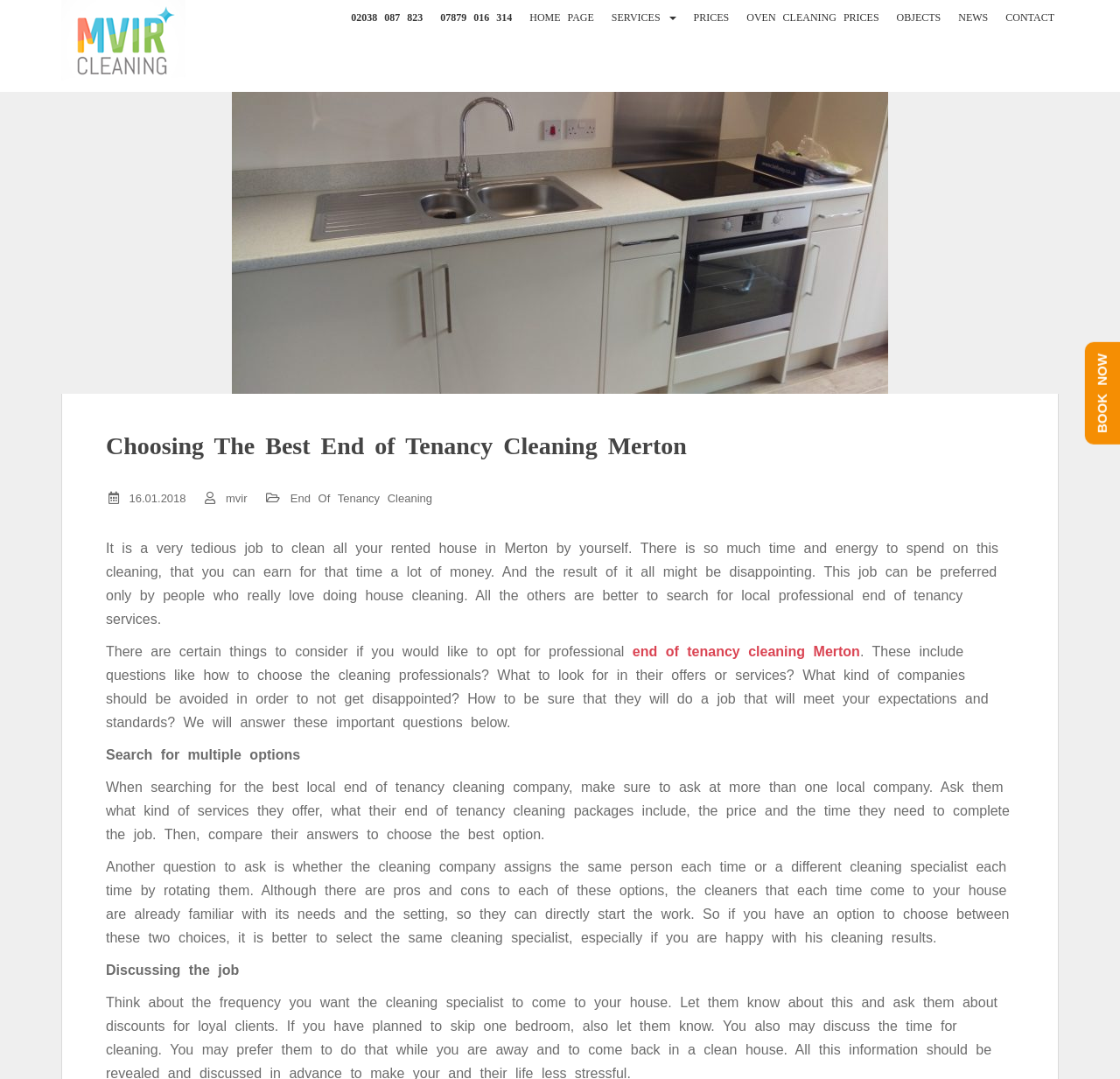Find and specify the bounding box coordinates that correspond to the clickable region for the instruction: "Call the phone number '02038 087 823'".

[0.313, 0.0, 0.378, 0.032]